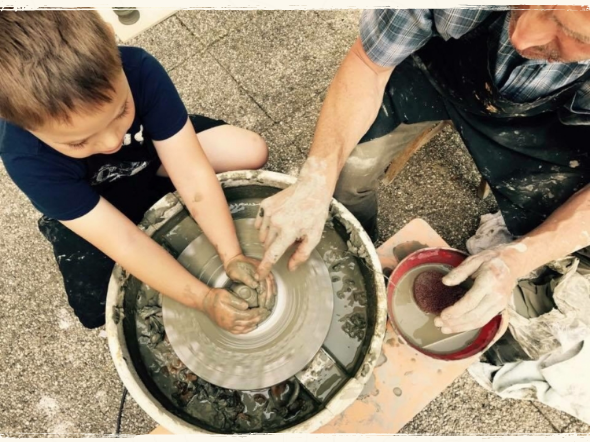Where is the workshop taking place?
Based on the screenshot, provide a one-word or short-phrase response.

Outdoors